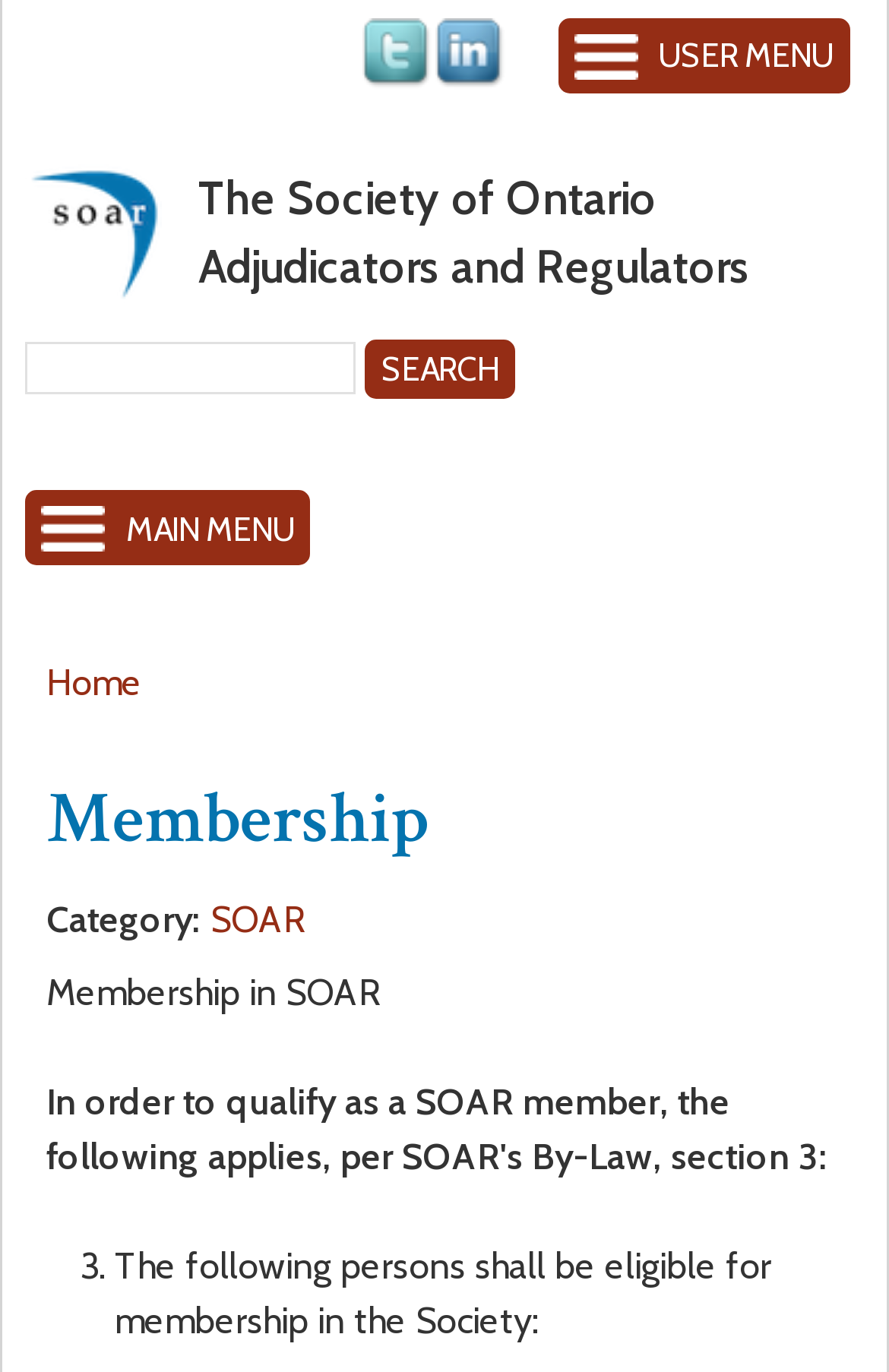Locate the bounding box coordinates of the area where you should click to accomplish the instruction: "View MAIN MENU".

[0.047, 0.358, 0.331, 0.412]